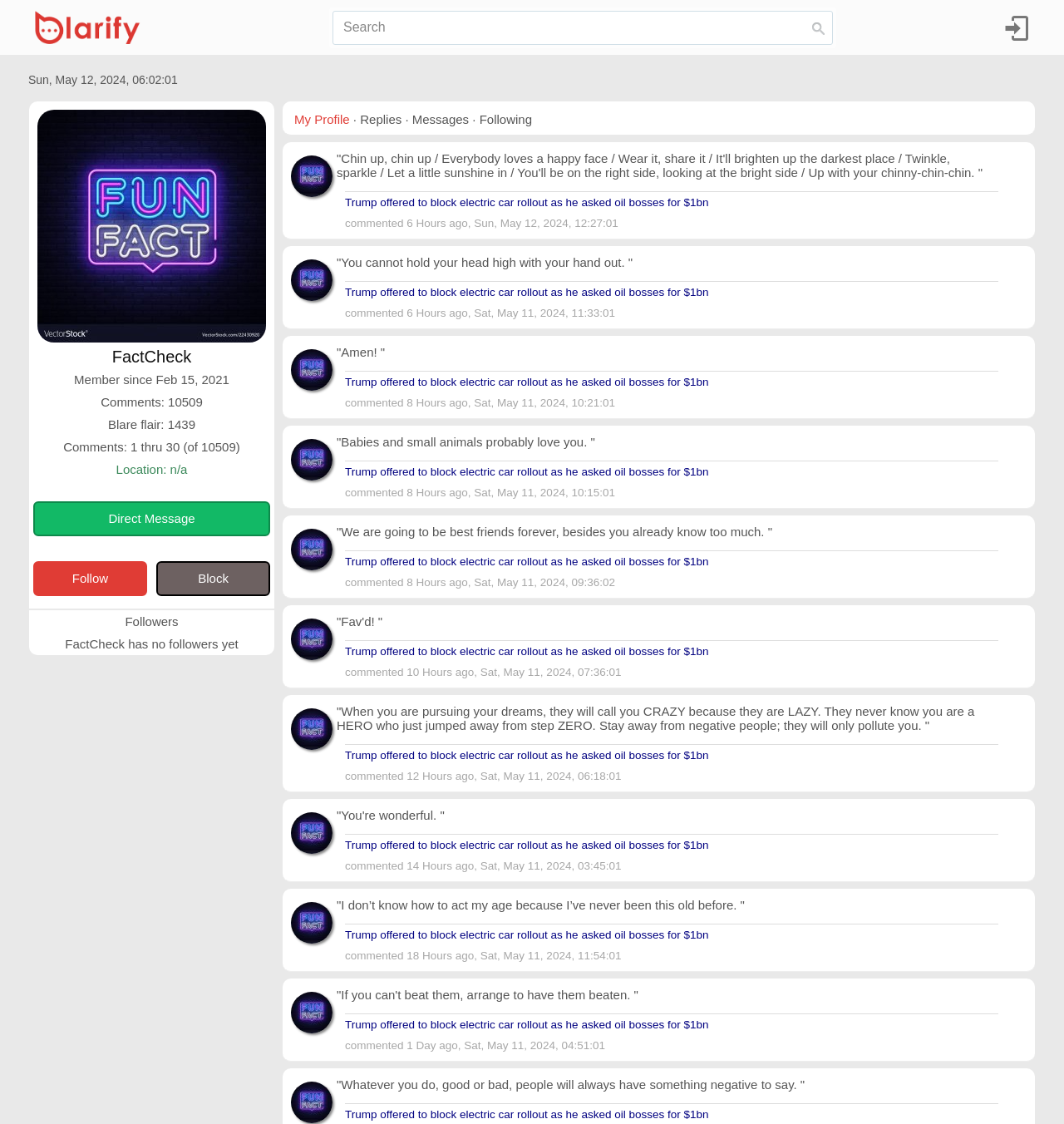Generate a thorough caption that explains the contents of the webpage.

The webpage is a discussion forum where users can comment on articles and topics from various MSM websites. At the top, there is a layout table with a link to "blarify" accompanied by an image, a search box, and a search button. To the right of the search box, there is a link to "Login/Register". Below this, there is a static text displaying the current date and time.

On the left side of the page, there is a section dedicated to the user "FactCheck", displaying their profile information, including the number of comments they have made and their "Blare flair" score. There are also links to direct message, follow, and block the user.

In the main content area, there are multiple posts from "FactCheck" and other users, each with a link to the original article, a quote or comment, and the time the comment was made. The posts are arranged in a vertical list, with the most recent comments at the top. Each post has an image of the user who made the comment, and some posts have additional text or quotes.

There are 30 posts in total, with 15 posts from "FactCheck" and 15 posts from other users. The posts are spaced evenly apart, with a small gap between each post. The text and images in each post are aligned to the left, with the user image and quote or comment text on the same line.